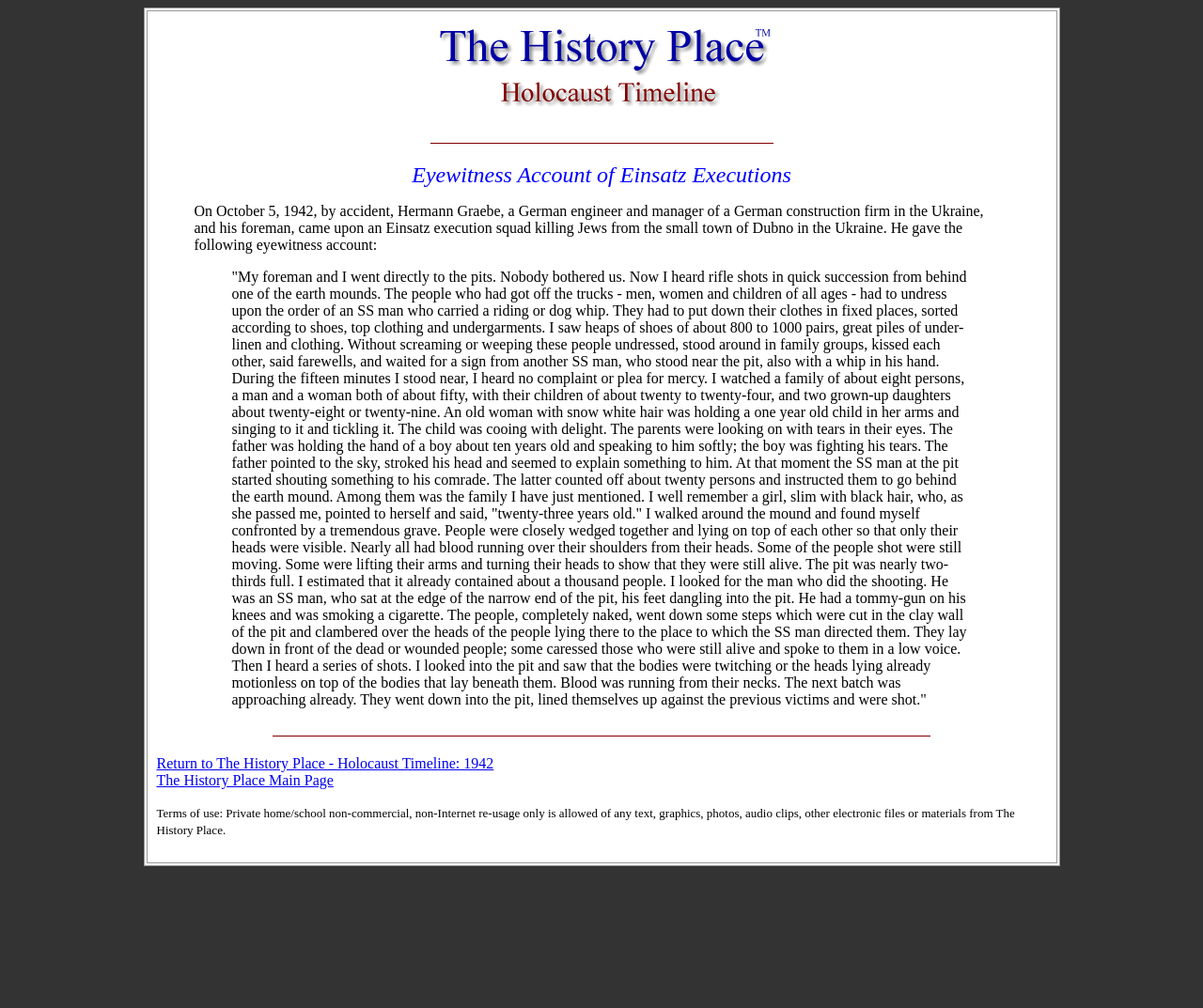Provide the bounding box for the UI element matching this description: "The History Place Main Page".

[0.13, 0.766, 0.277, 0.782]